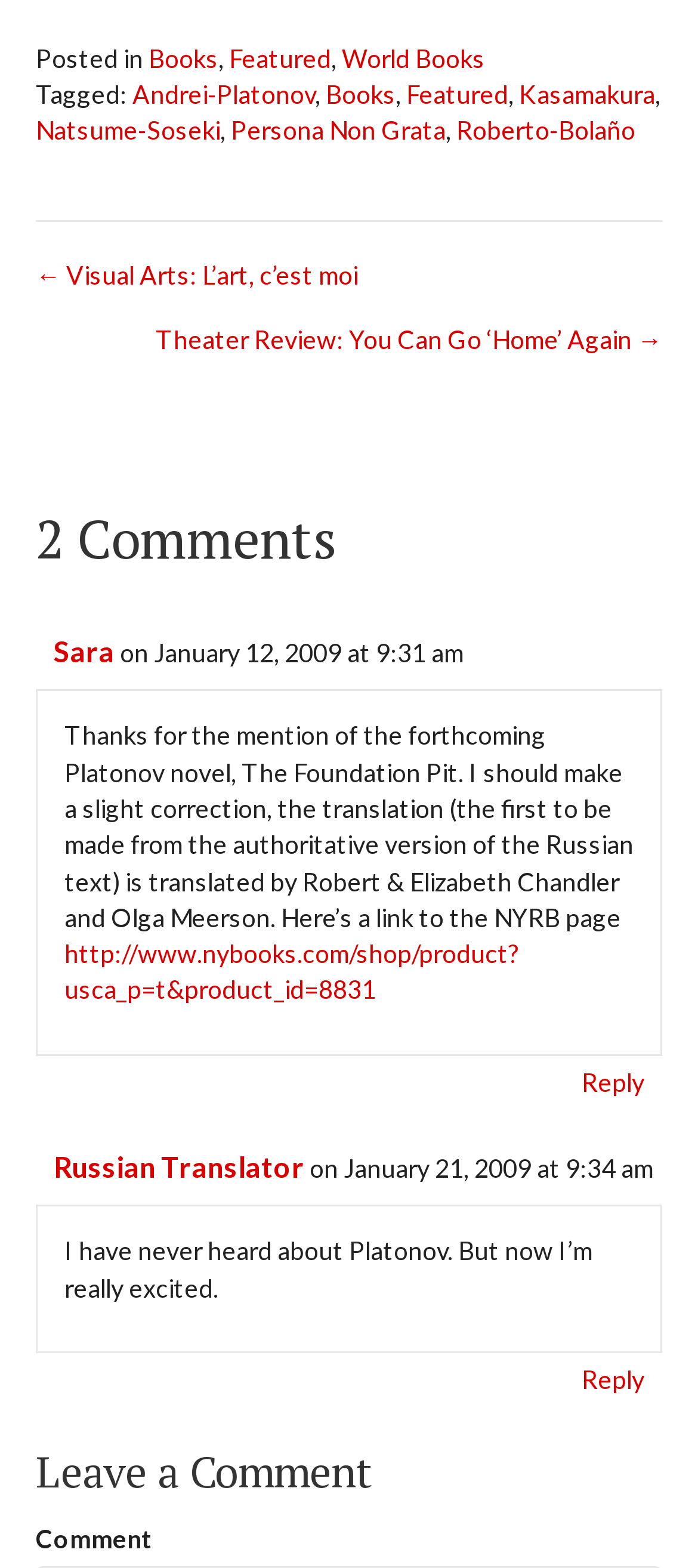Determine the bounding box coordinates of the region that needs to be clicked to achieve the task: "View the 'Posts' navigation".

[0.051, 0.165, 0.949, 0.228]